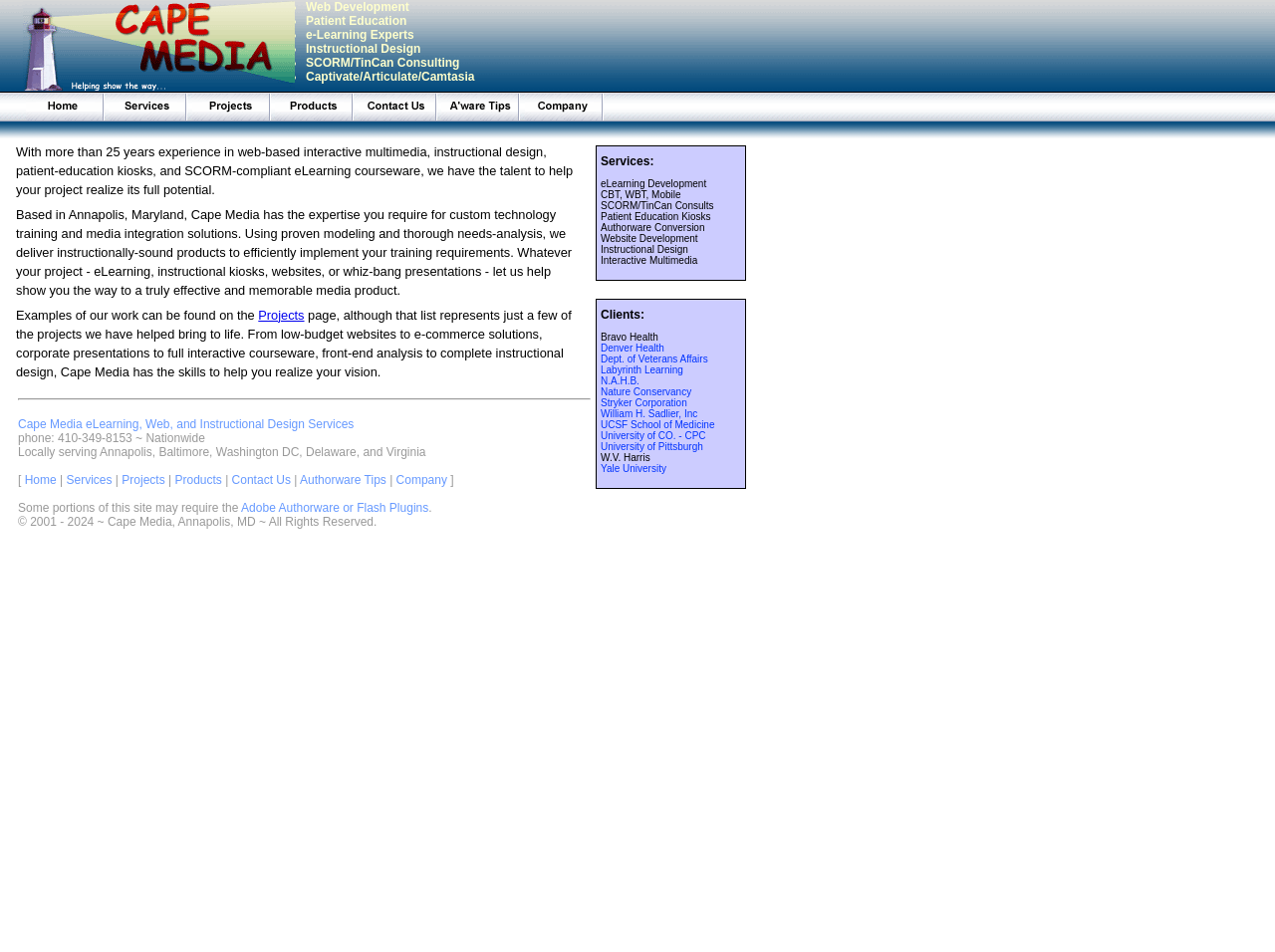Provide a brief response to the question below using a single word or phrase: 
What is the purpose of Cape Media?

to help clients with eLearning and multimedia projects